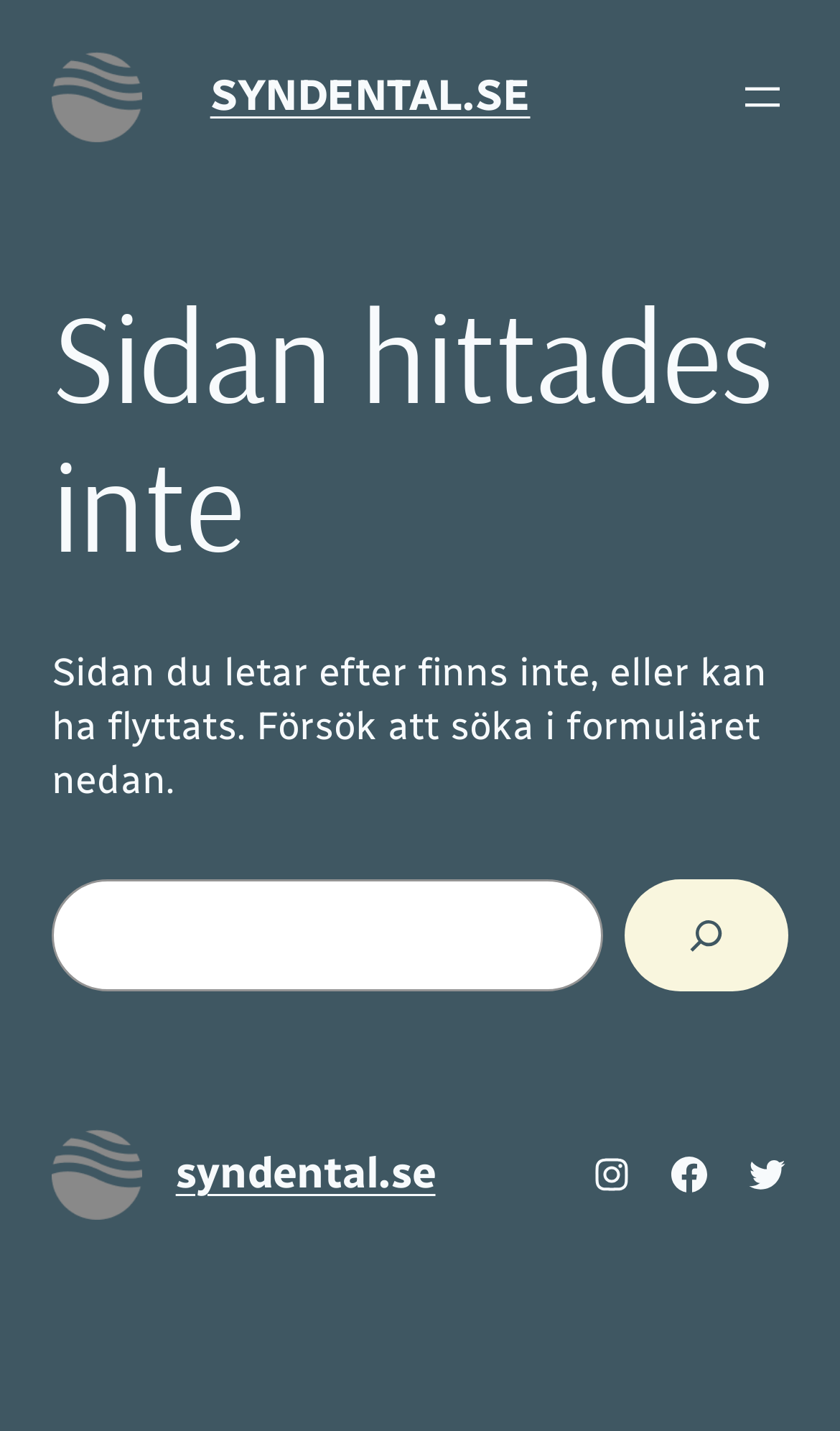Can you find the bounding box coordinates for the element that needs to be clicked to execute this instruction: "Click the 'Öppna meny' button"? The coordinates should be given as four float numbers between 0 and 1, i.e., [left, top, right, bottom].

[0.877, 0.05, 0.938, 0.086]